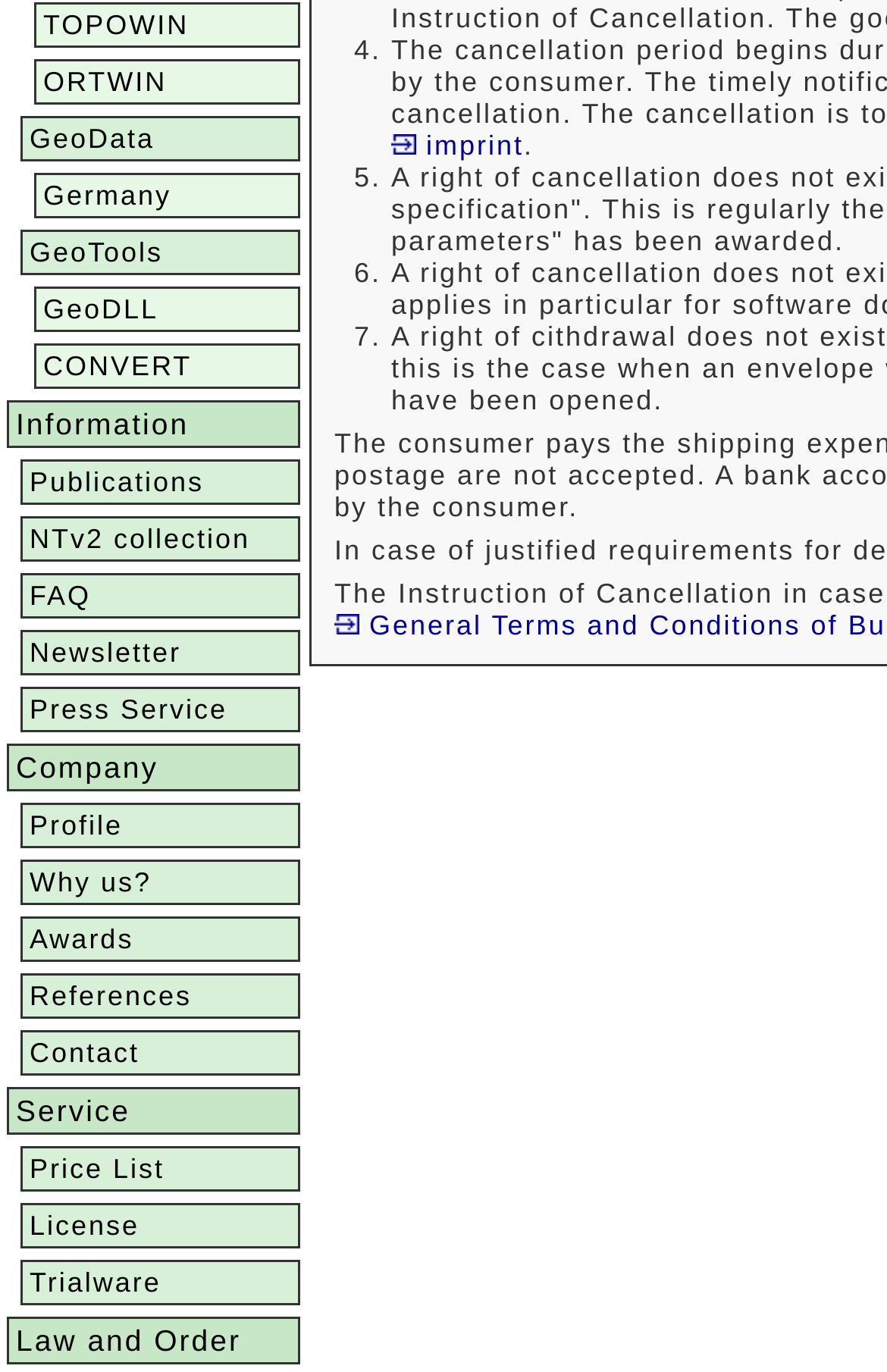Bounding box coordinates are specified in the format (top-left x, top-left y, bottom-right x, bottom-right y). All values are floating point numbers bounded between 0 and 1. Please provide the bounding box coordinate of the region this sentence describes: Law and Order

[0.018, 0.965, 0.328, 0.99]